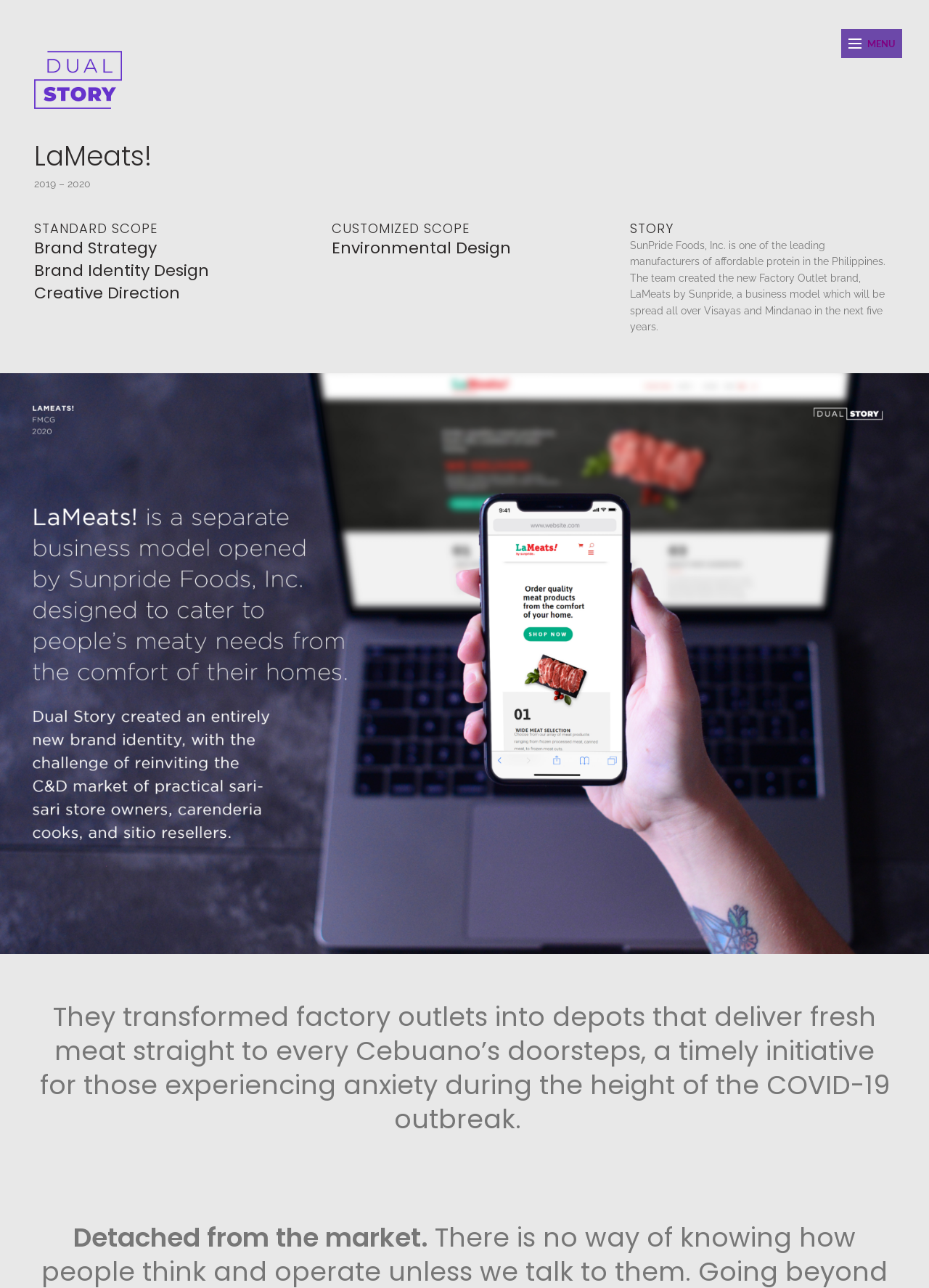What is the business model of LaMeats?
Based on the screenshot, answer the question with a single word or phrase.

Factory outlets into depots